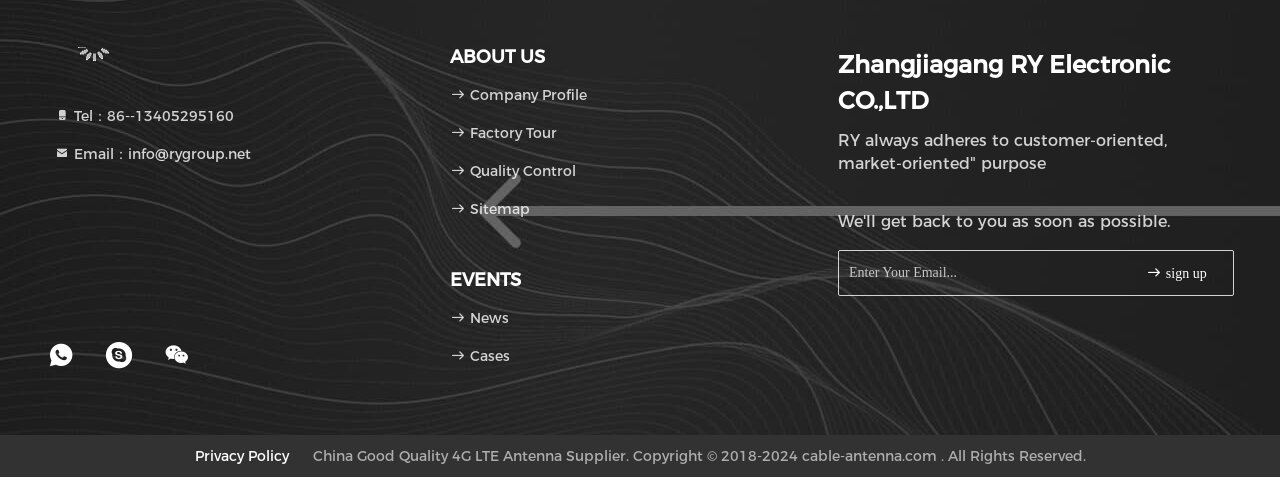Determine the bounding box coordinates of the clickable area required to perform the following instruction: "View Company Profile". The coordinates should be represented as four float numbers between 0 and 1: [left, top, right, bottom].

[0.352, 0.18, 0.459, 0.218]